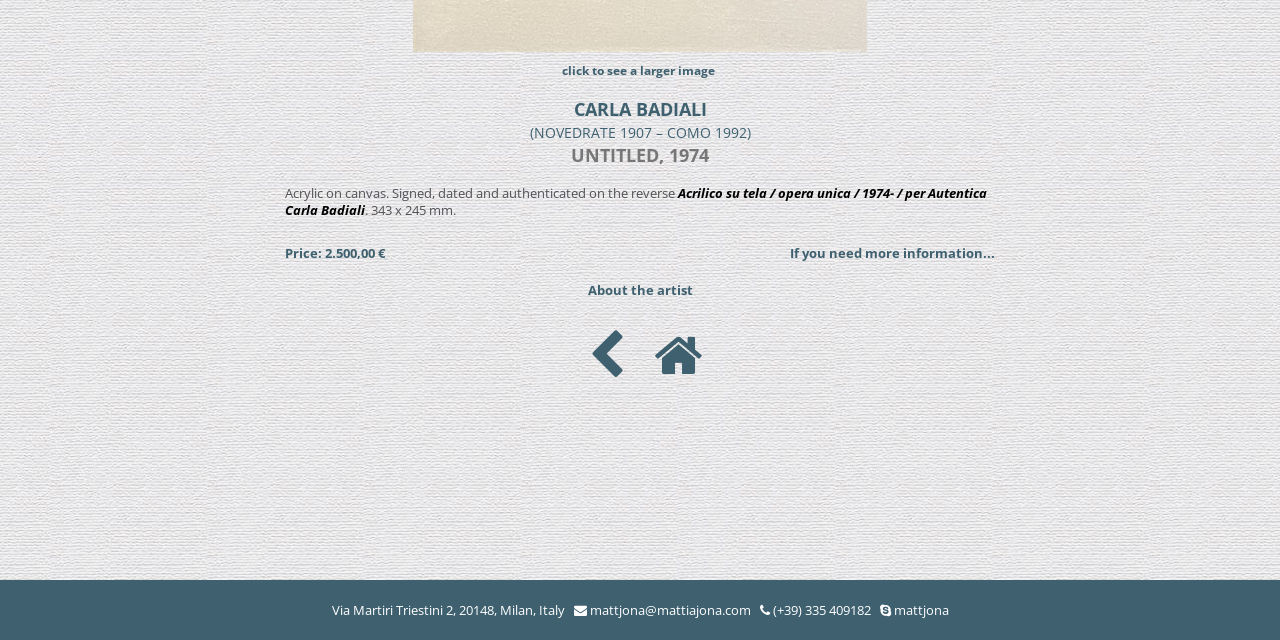Using floating point numbers between 0 and 1, provide the bounding box coordinates in the format (top-left x, top-left y, bottom-right x, bottom-right y). Locate the UI element described here: If you need more information...

[0.617, 0.382, 0.777, 0.41]